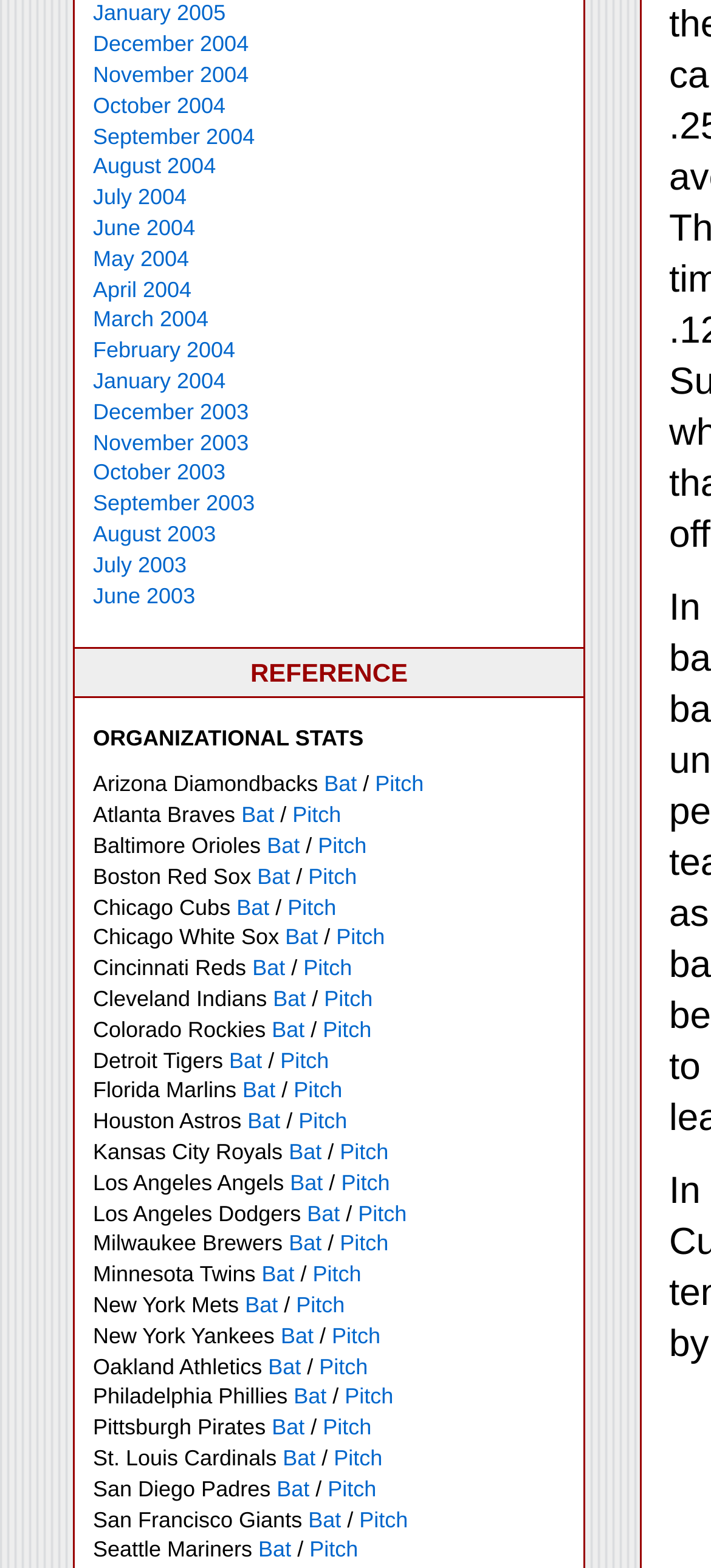Pinpoint the bounding box coordinates of the clickable area necessary to execute the following instruction: "Go to January 2005". The coordinates should be given as four float numbers between 0 and 1, namely [left, top, right, bottom].

[0.131, 0.001, 0.317, 0.017]